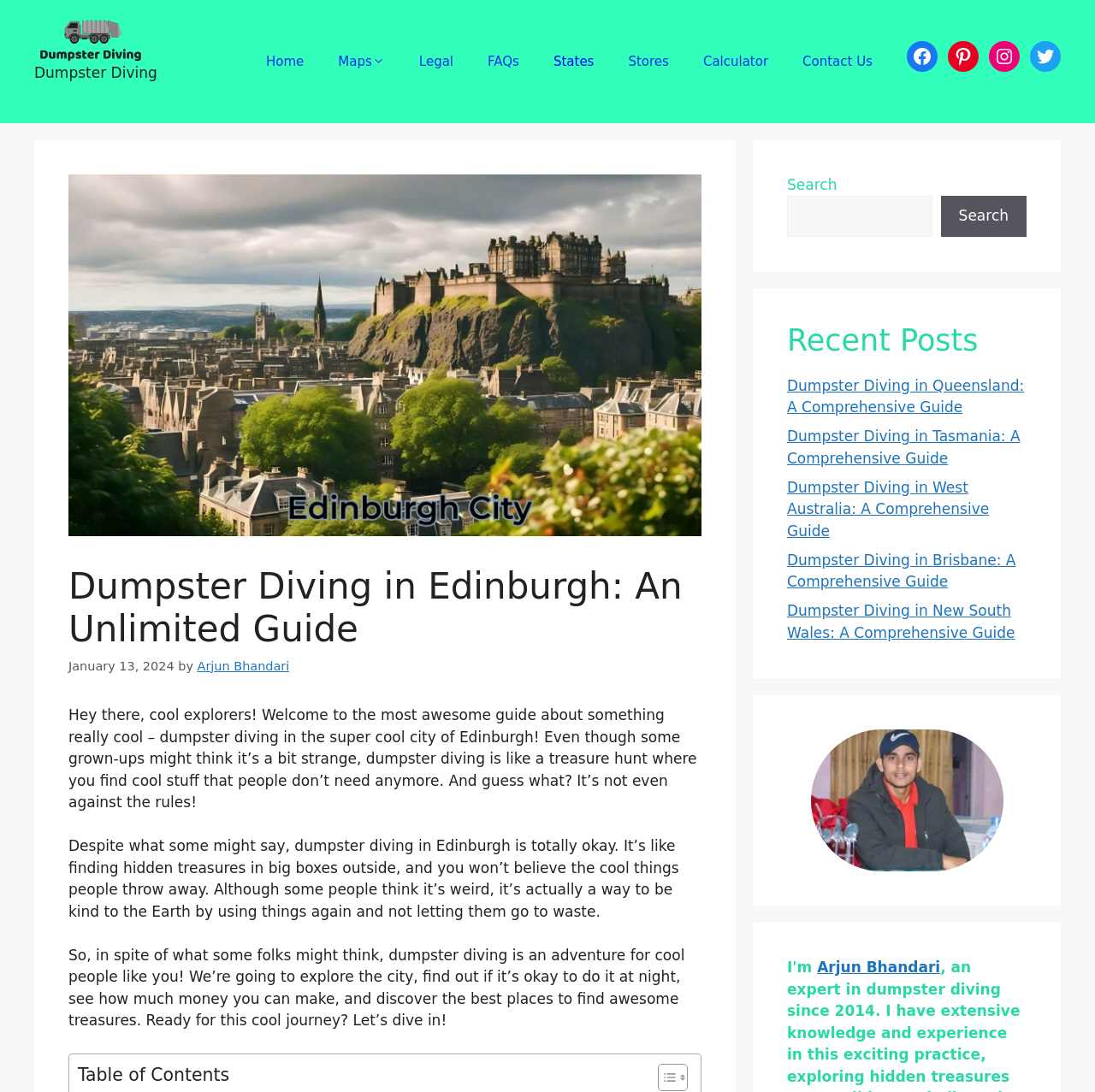Please find the bounding box coordinates of the element's region to be clicked to carry out this instruction: "Check out the 'Recent Posts' section".

[0.719, 0.295, 0.938, 0.328]